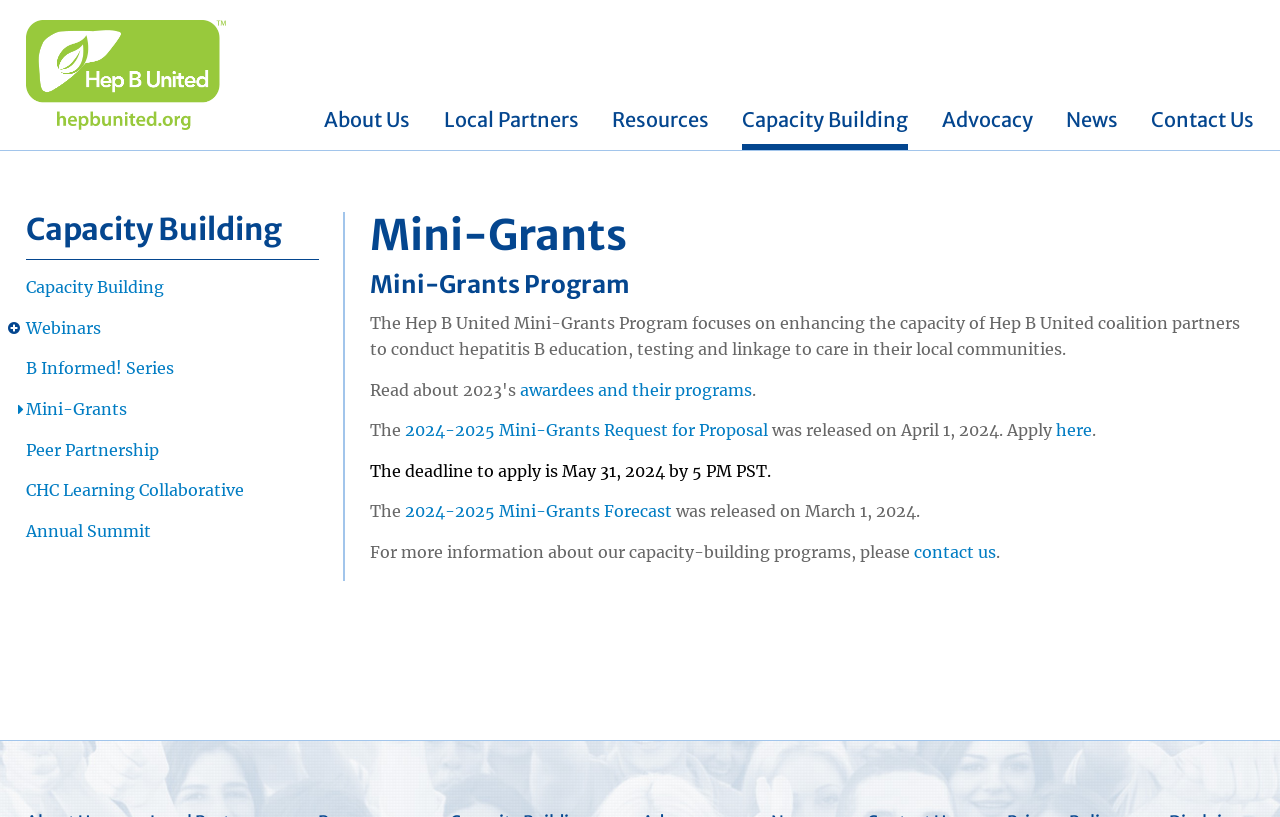What is the focus of the Mini-Grants Program?
Using the image, give a concise answer in the form of a single word or short phrase.

Hepatitis B education, testing, and linkage to care